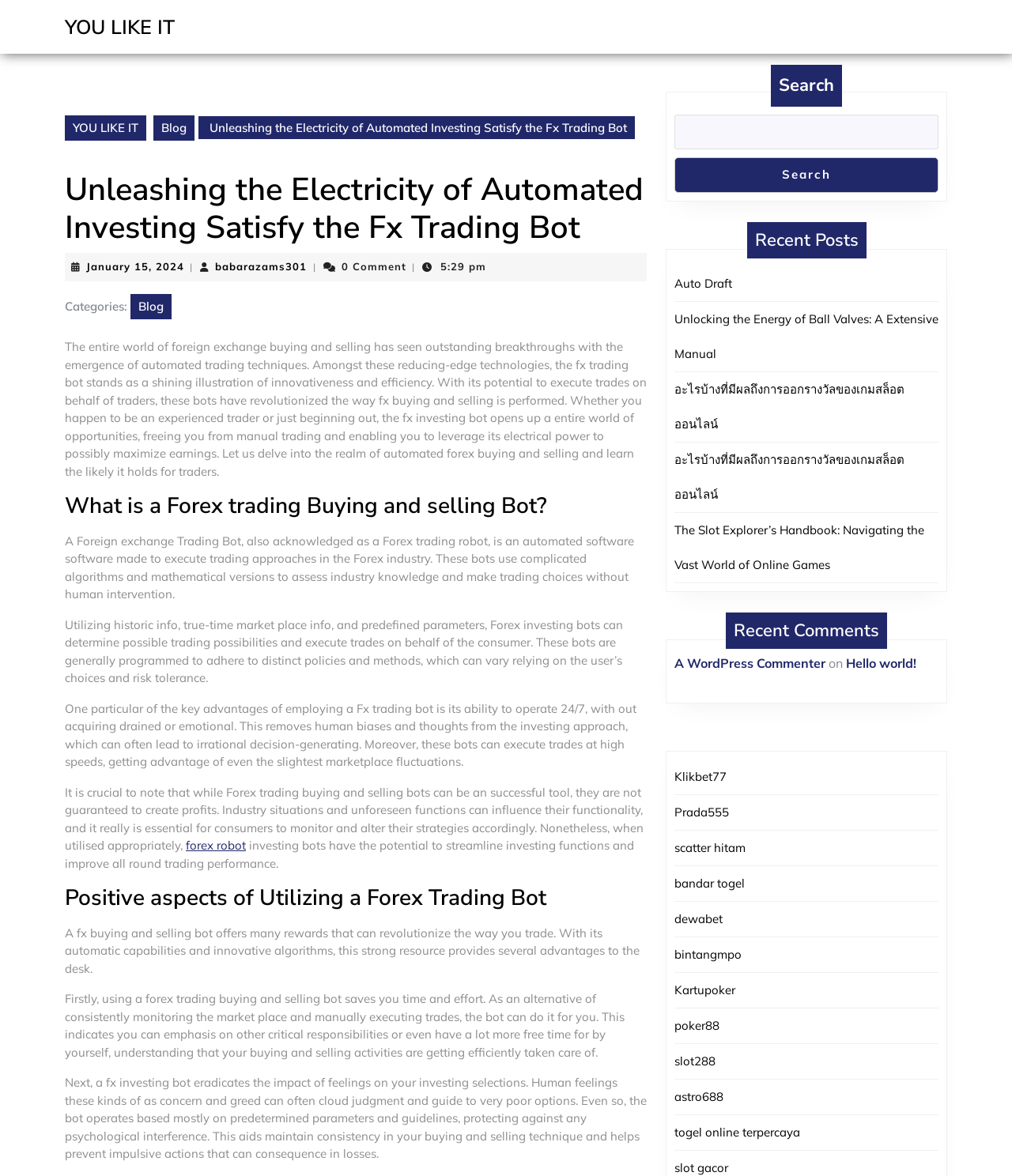Find and specify the bounding box coordinates that correspond to the clickable region for the instruction: "Search for something".

[0.666, 0.097, 0.927, 0.127]